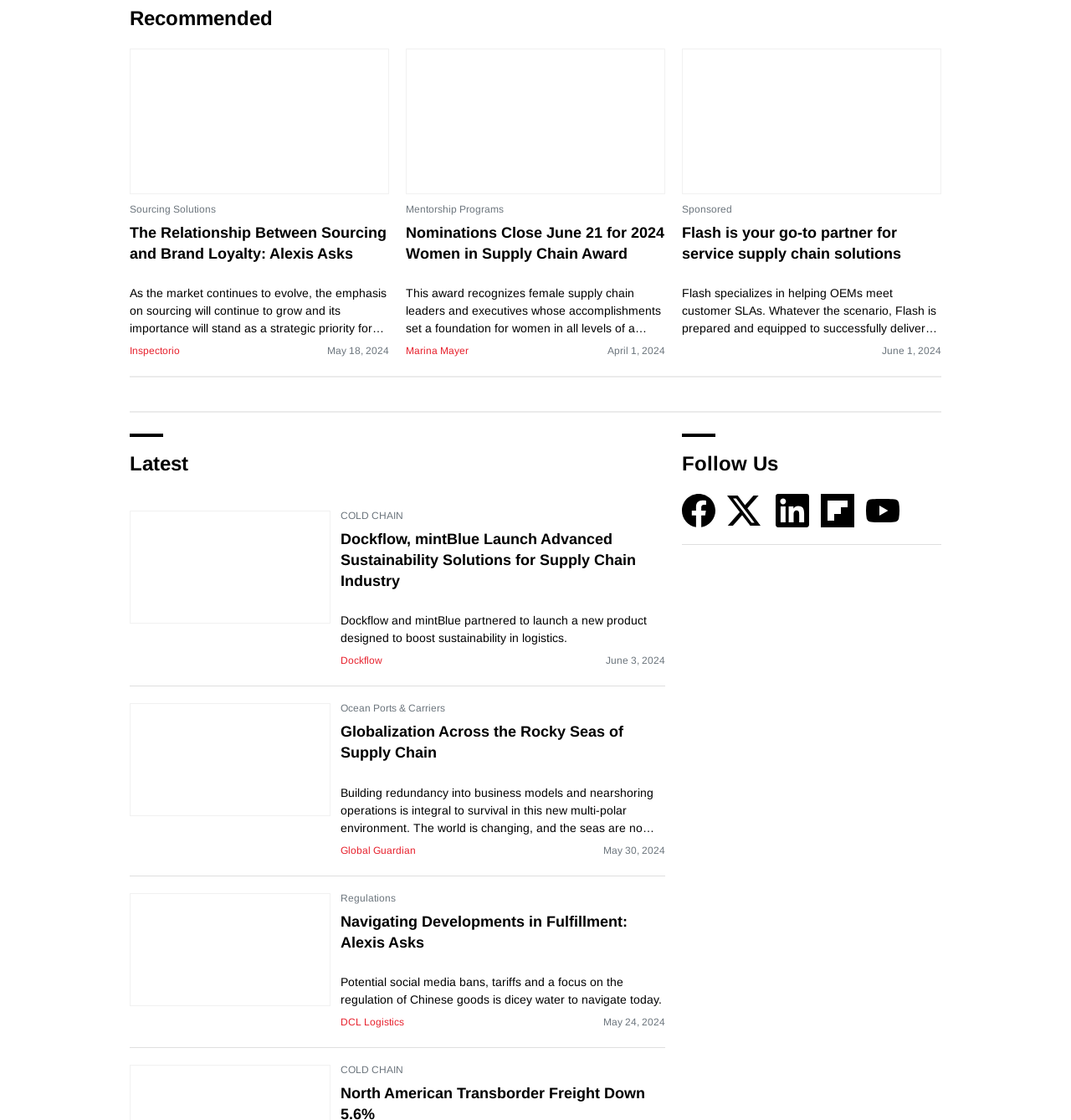Bounding box coordinates are to be given in the format (top-left x, top-left y, bottom-right x, bottom-right y). All values must be floating point numbers between 0 and 1. Provide the bounding box coordinate for the UI element described as: alt="Bernice Adobe Stock 575701260"

[0.121, 0.456, 0.309, 0.556]